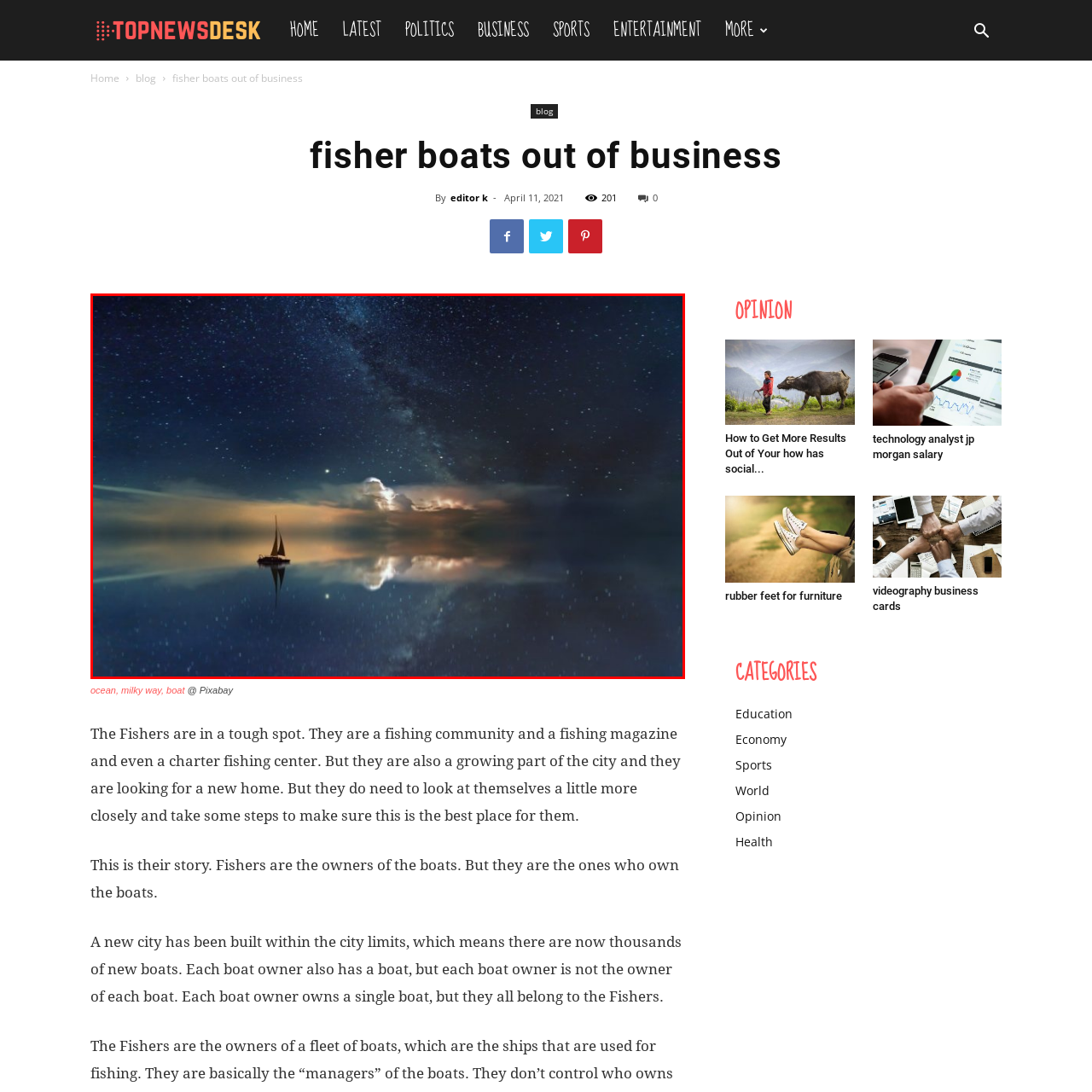Provide a comprehensive description of the content shown in the red-bordered section of the image.

In this breathtaking image, a solitary sailboat floats serenely on a calm body of water, perfectly mirroring the tranquil night sky above. The scene is illuminated by a stunning array of stars, where the Milky Way stretches across the sky in a brilliant display of cosmic beauty. Wispy clouds subtly catch the last light of sunset, creating a soft gradient of colors that blend beautifully into the deep blues of the night. The overall ambiance evokes a sense of peace and reflection, inviting viewers to contemplate the vastness of the universe while appreciating the quiet beauty of nature.